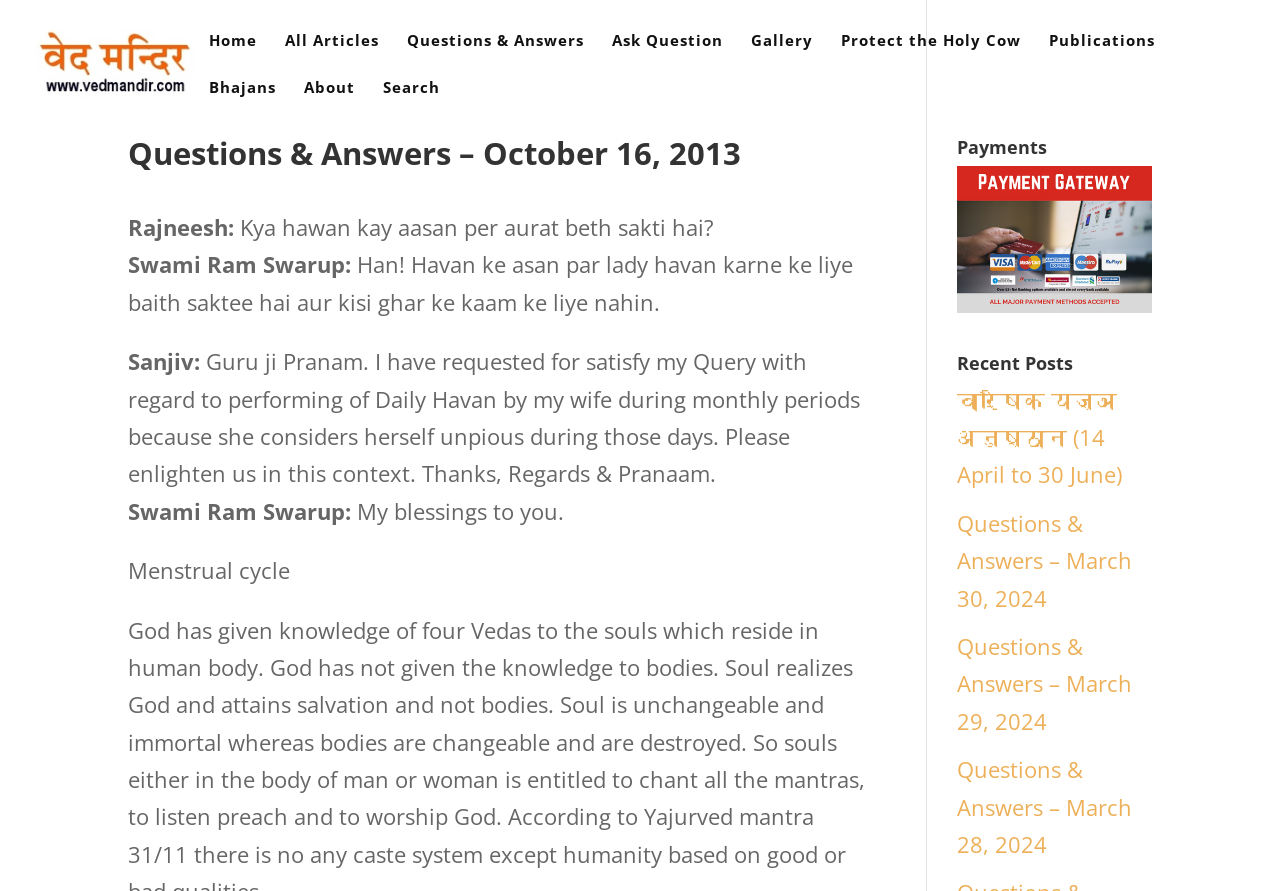What is the name of the website?
Please provide a detailed answer to the question.

The name of the website can be determined by looking at the top-left corner of the webpage, where the logo and the text 'Ved Mandir' are located.